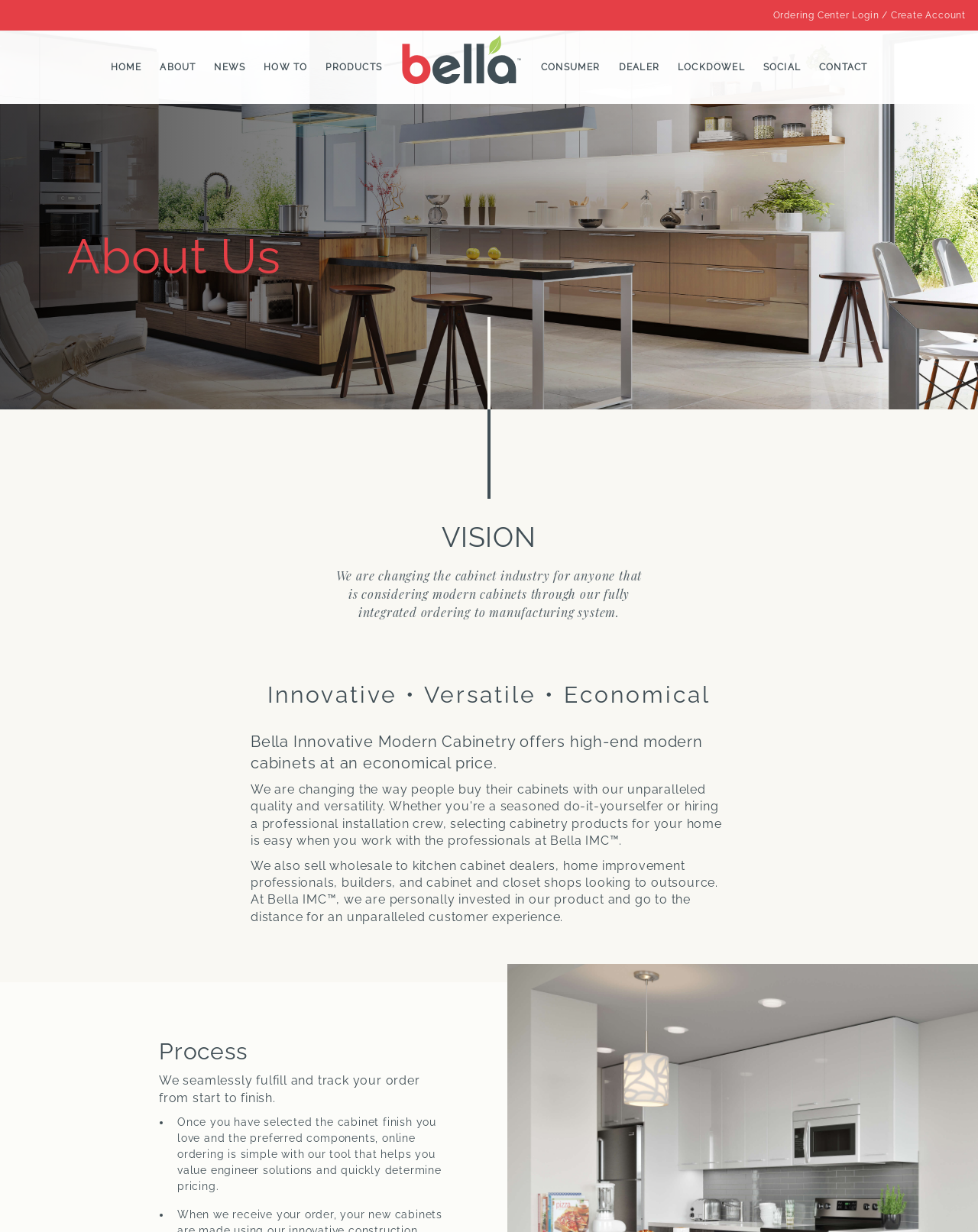Identify the bounding box coordinates for the element you need to click to achieve the following task: "Go to the home page". Provide the bounding box coordinates as four float numbers between 0 and 1, in the form [left, top, right, bottom].

[0.104, 0.044, 0.154, 0.065]